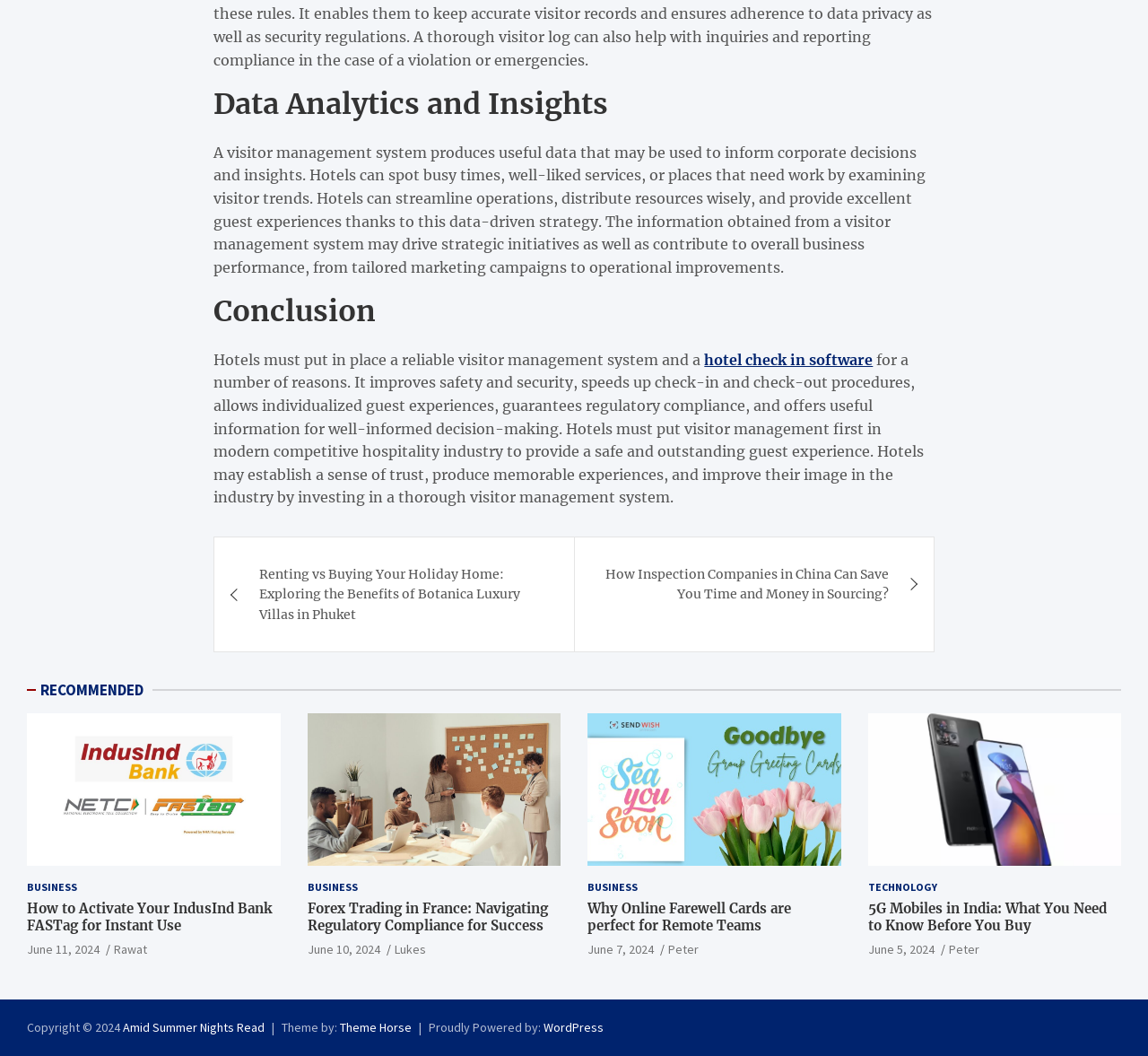Who is the author of the post '5G Mobiles in India: What You Need to Know Before You Buy'?
Provide a concise answer using a single word or phrase based on the image.

Peter